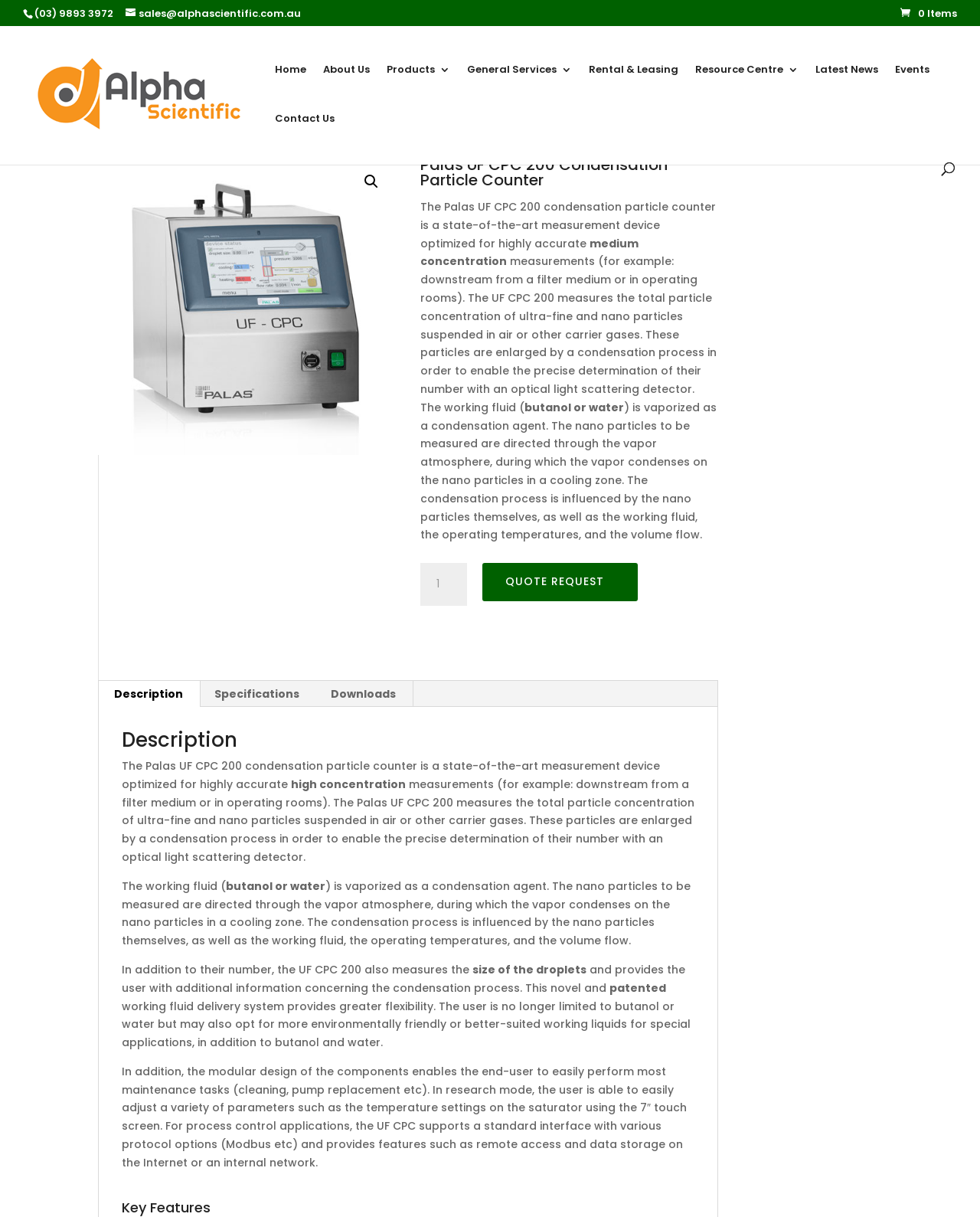Please identify the coordinates of the bounding box that should be clicked to fulfill this instruction: "Request a quote".

[0.492, 0.463, 0.65, 0.494]